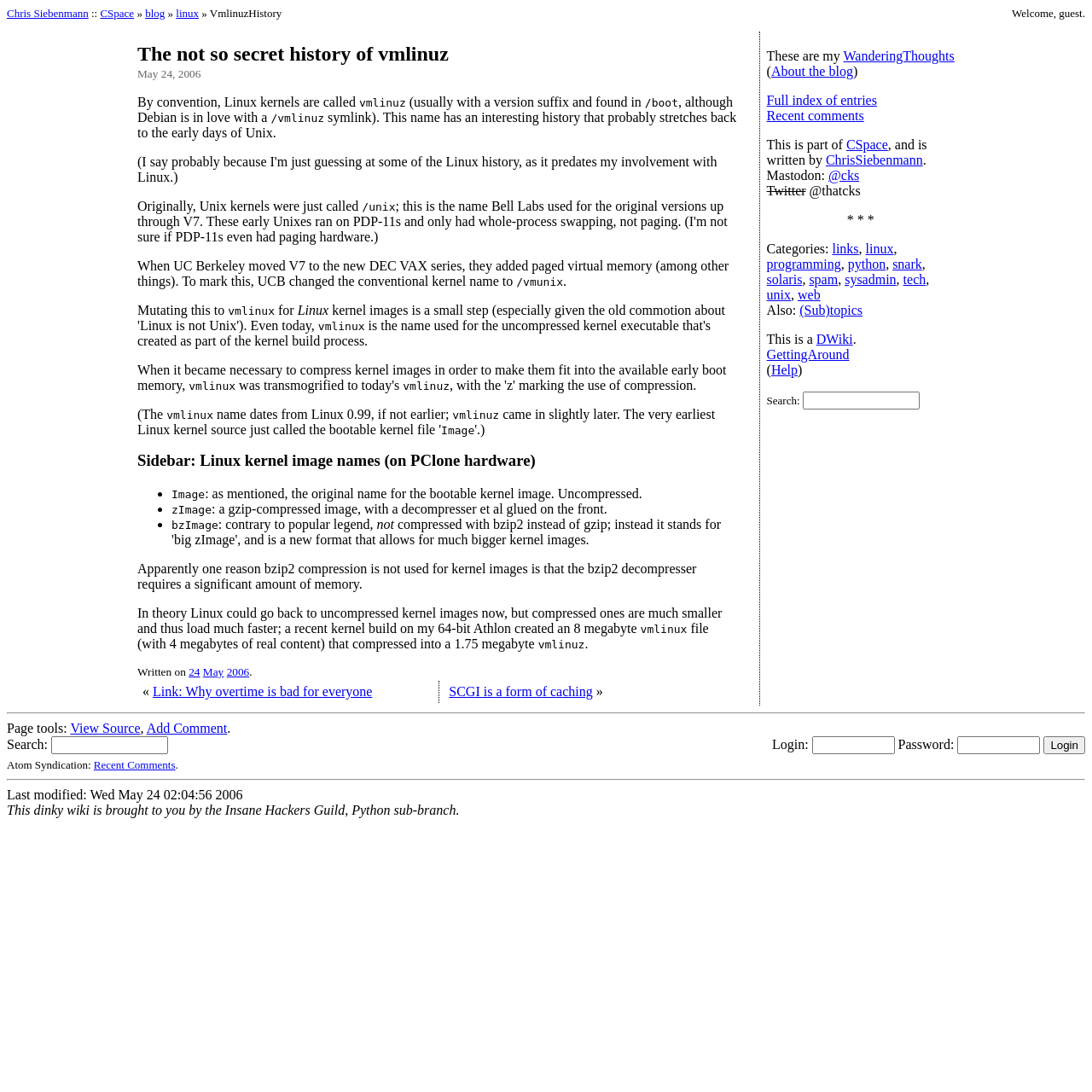Provide a brief response to the question below using a single word or phrase: 
What is the name of the author?

Chris Siebenmann